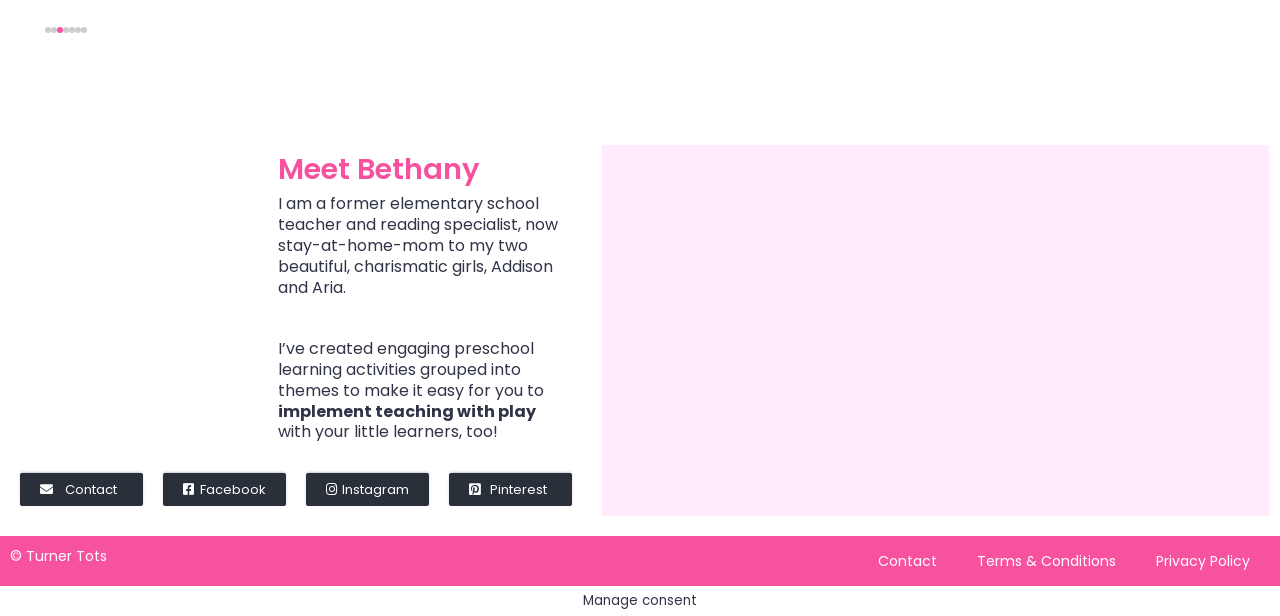Please give a short response to the question using one word or a phrase:
What is the name of the person introduced?

Bethany